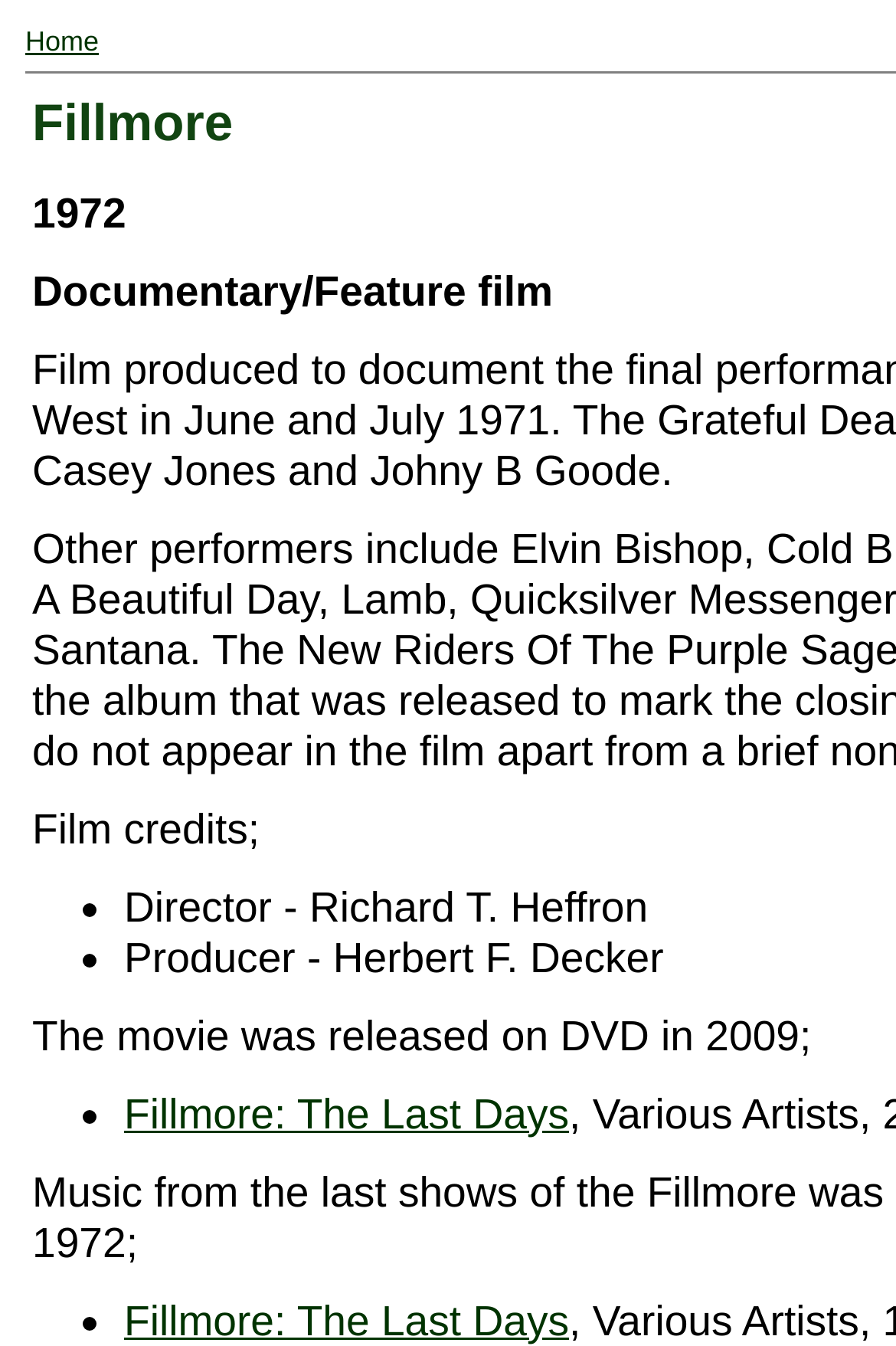Please find the bounding box for the UI element described by: "Fillmore: The Last Days".

[0.138, 0.809, 0.635, 0.845]